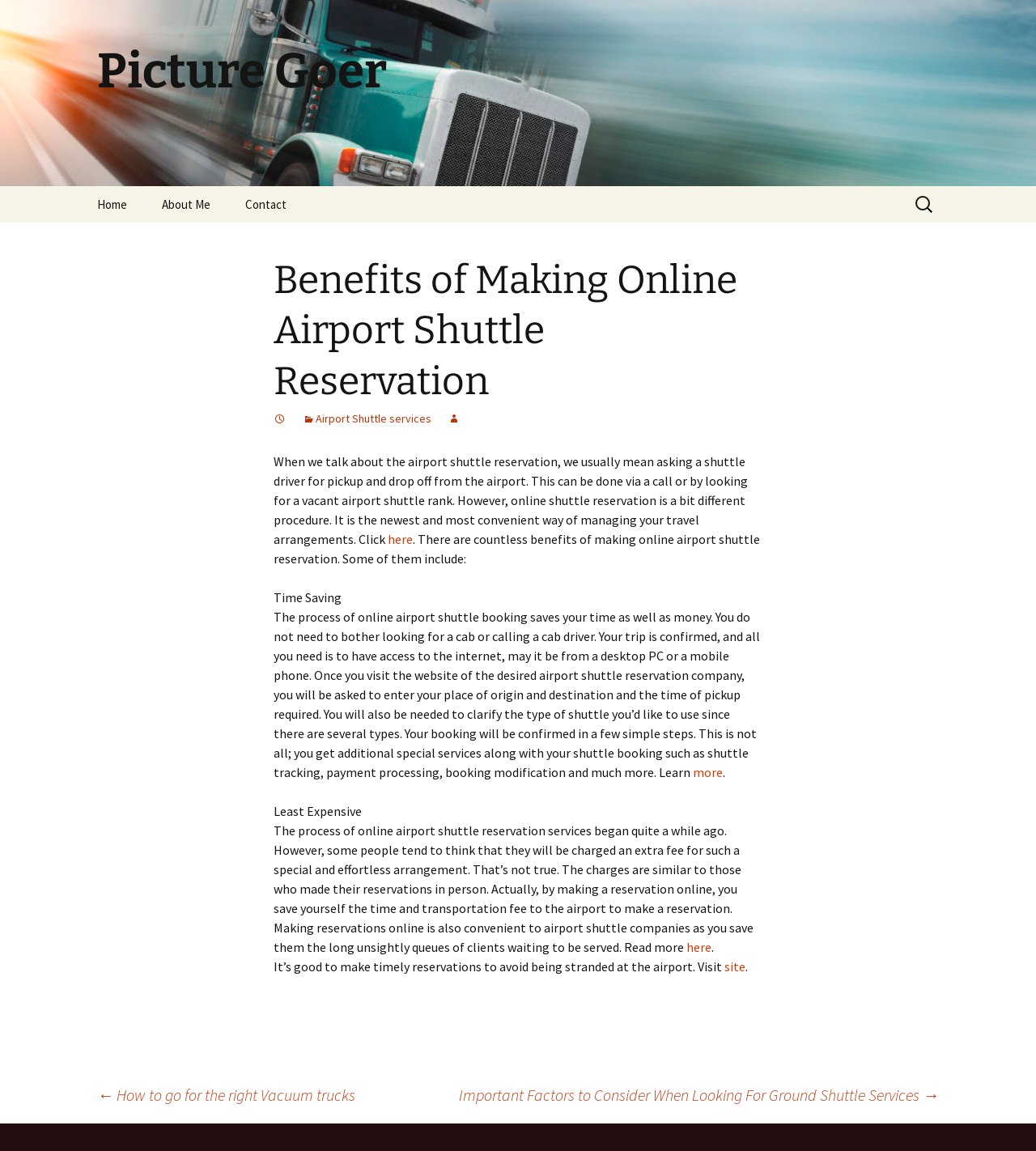Determine the bounding box coordinates for the area that needs to be clicked to fulfill this task: "Go to Home page". The coordinates must be given as four float numbers between 0 and 1, i.e., [left, top, right, bottom].

[0.078, 0.162, 0.138, 0.193]